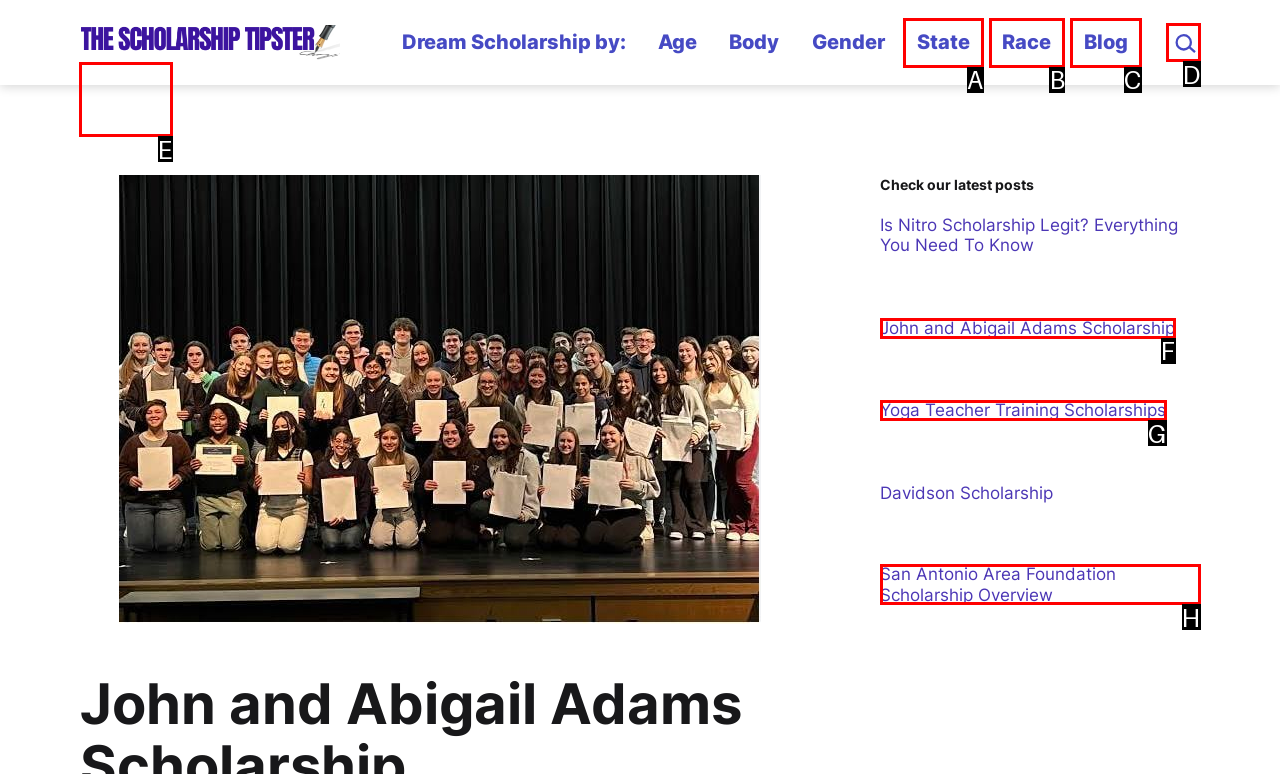Identify the appropriate choice to fulfill this task: Read about the John and Abigail Adams Scholarship
Respond with the letter corresponding to the correct option.

F